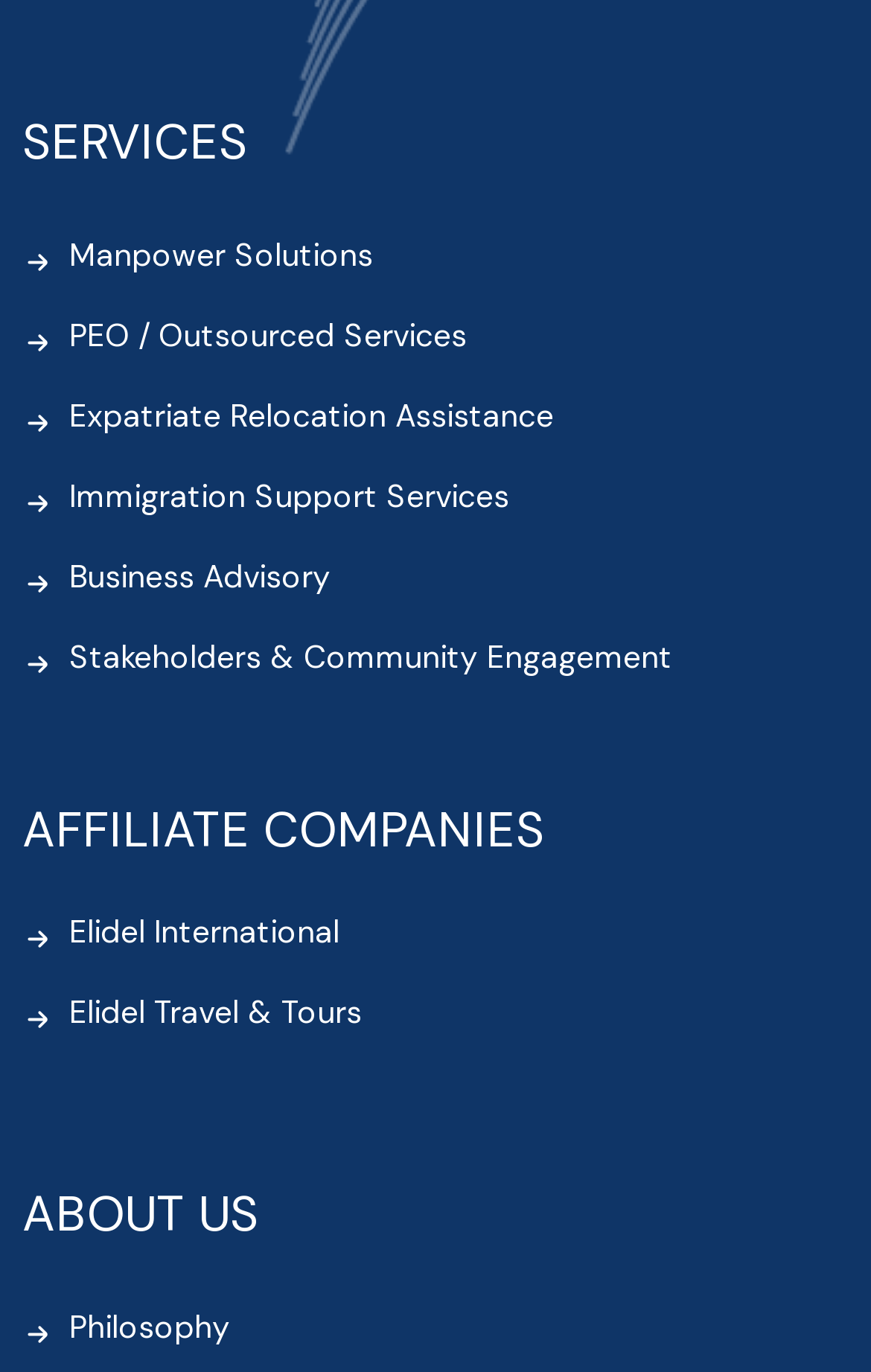Identify the bounding box coordinates for the element you need to click to achieve the following task: "Learn about expatriate relocation assistance". The coordinates must be four float values ranging from 0 to 1, formatted as [left, top, right, bottom].

[0.079, 0.286, 0.636, 0.328]